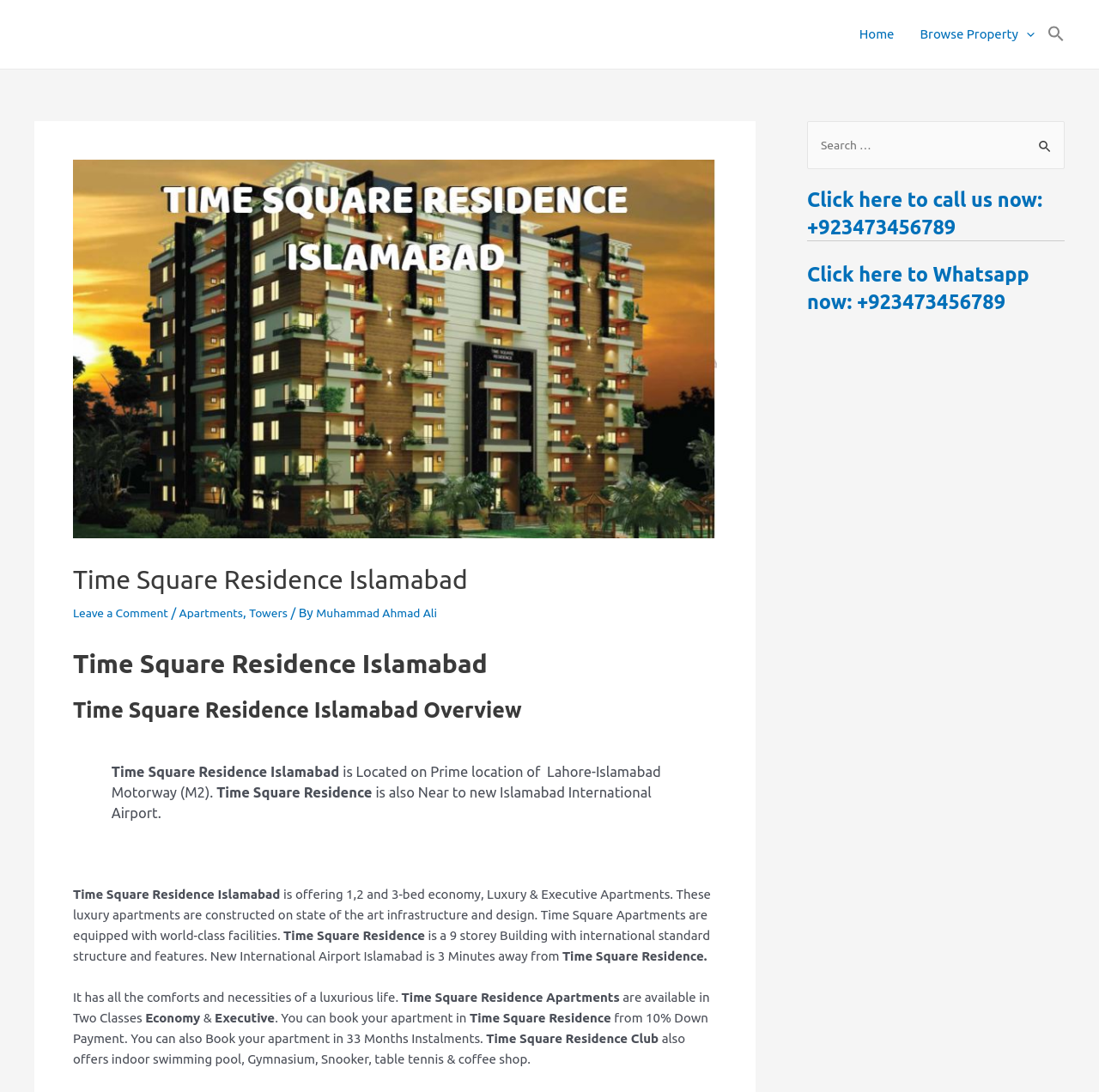What types of apartments are available in Time Square Residence? From the image, respond with a single word or brief phrase.

Economy, Luxury, Executive